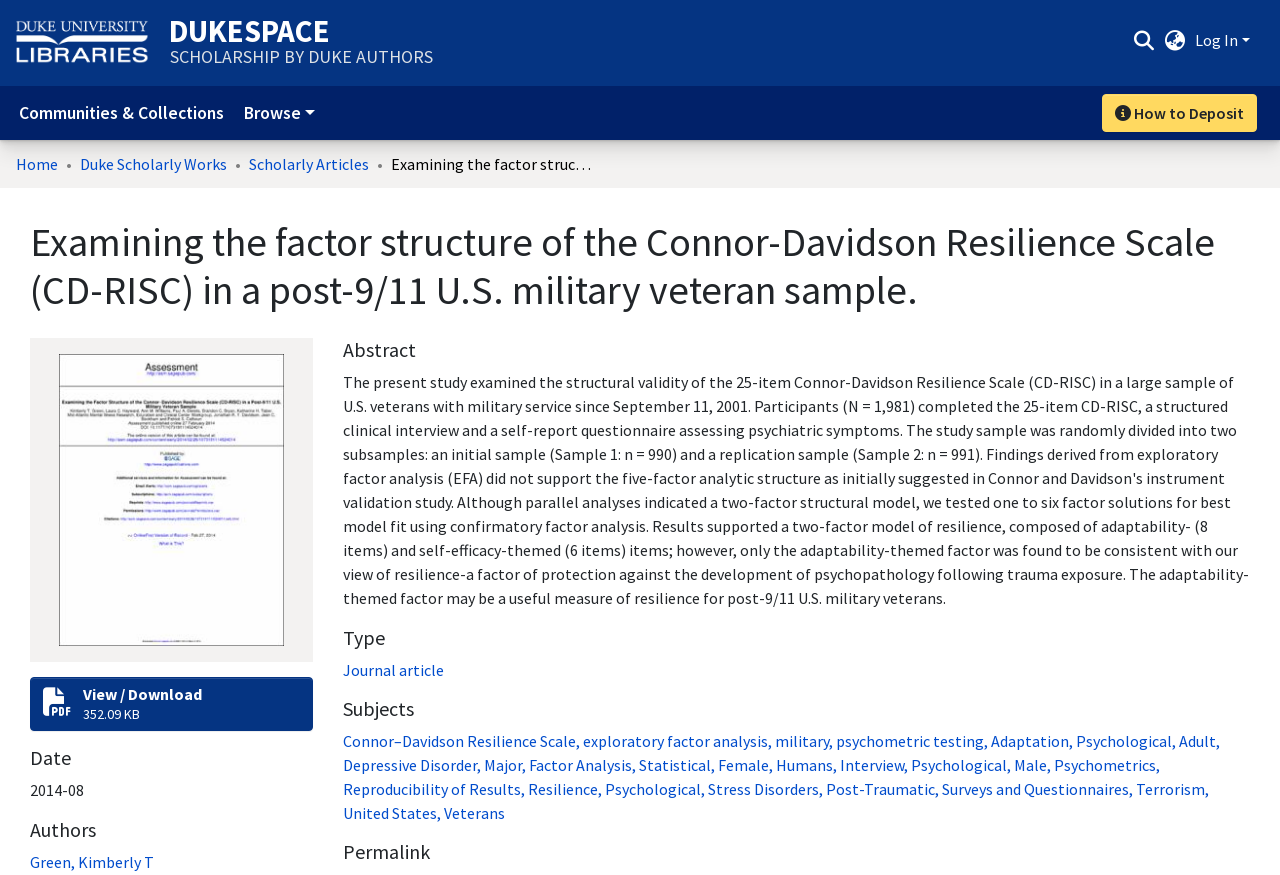Illustrate the webpage's structure and main components comprehensively.

This webpage appears to be a scholarly article page, specifically a journal article about the Connor-Davidson Resilience Scale (CD-RISC) in a post-9/11 U.S. military veteran sample. 

At the top of the page, there is a navigation bar with links to "Duke University Libraries", "DUKESPACE SCHOLARSHIP BY DUKE AUTHORS", and a user profile bar with a search function. 

Below the navigation bar, there is a main content area with a title "Examining the factor structure of the Connor-Davidson Resilience Scale (CD-RISC) in a post-9/11 U.S. military veteran sample." 

On the left side of the main content area, there is a breadcrumb navigation with links to "Home", "Duke Scholarly Works", and "Scholarly Articles". 

To the right of the breadcrumb navigation, there is a thumbnail image and a link to view or download the article. 

Below the title, there are several sections, including "Date" with the publication date "2014-08", "Authors" with a link to the author "Green, Kimberly T", and "Abstract". 

There are also sections for "Type" with a link to "Journal article", "Subjects" with multiple links to various keywords related to the article, and "Permalink" with a link to the article's permanent URL.